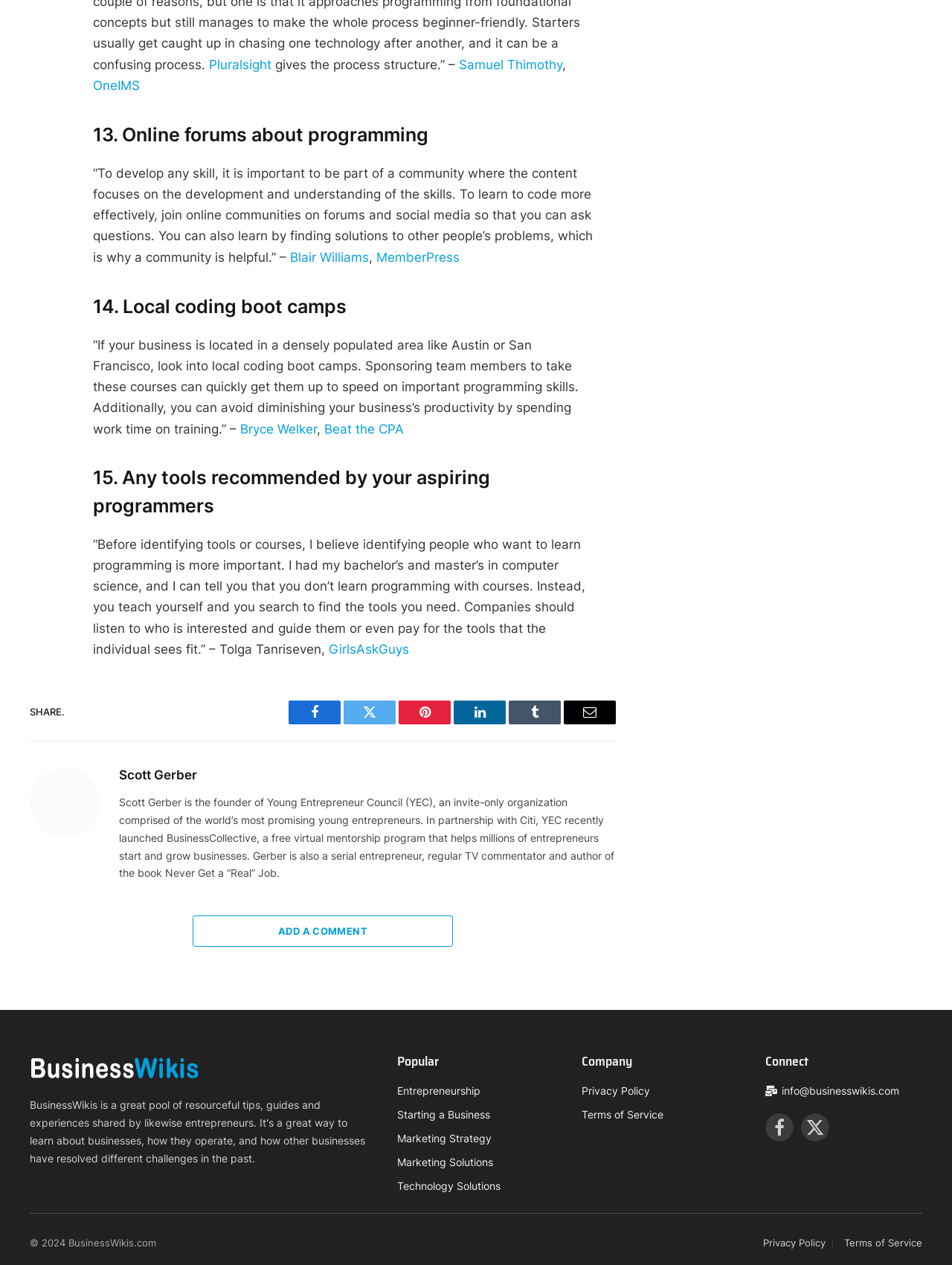How many social media platforms are available for sharing?
Using the image, provide a concise answer in one word or a short phrase.

6